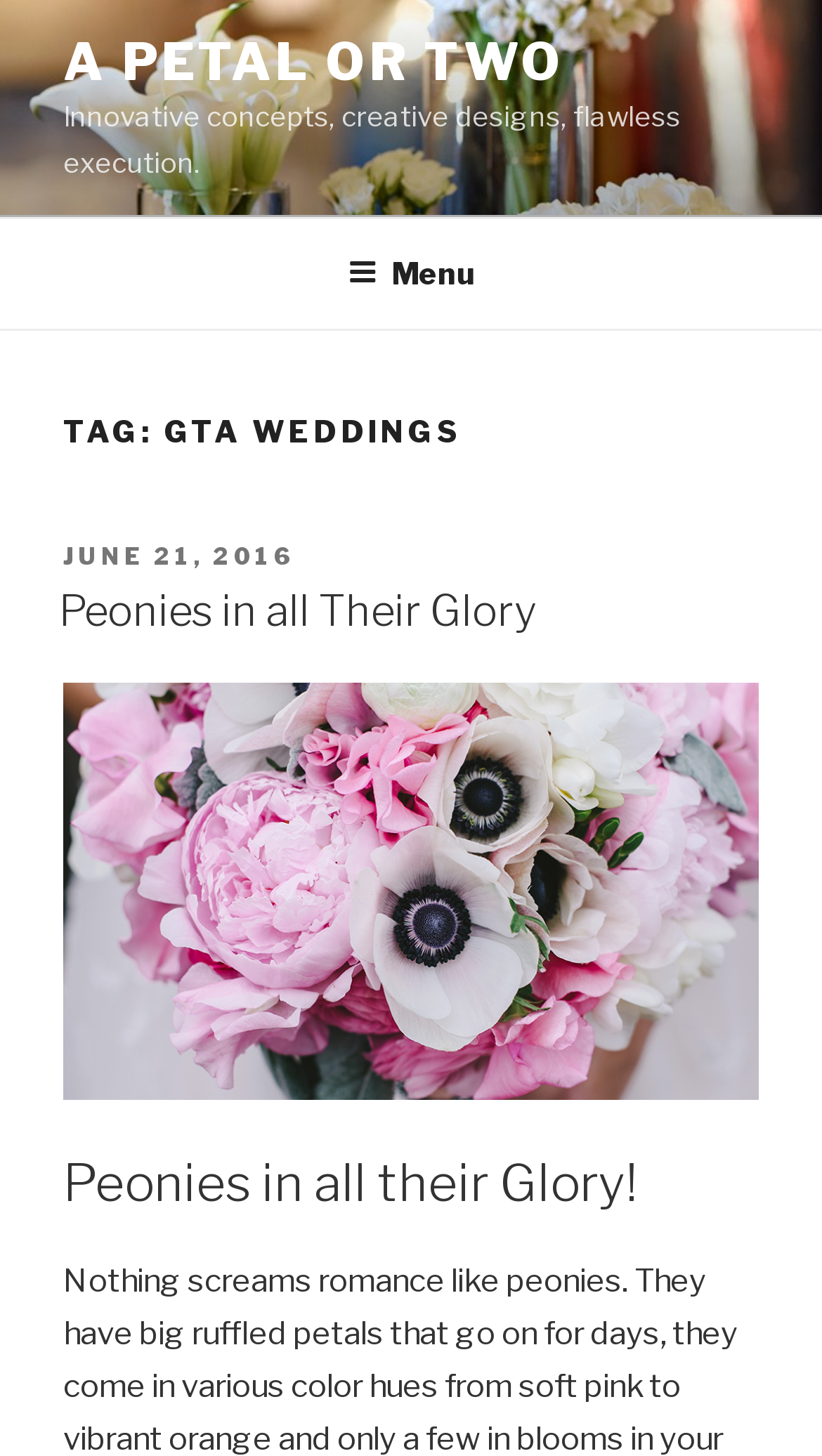Please provide a comprehensive answer to the question below using the information from the image: What is the title of the first article?

The title of the first article is found in the heading element with the text 'Peonies in all Their Glory', which is a sub-element of the header element with the text 'TAG: GTA WEDDINGS'.